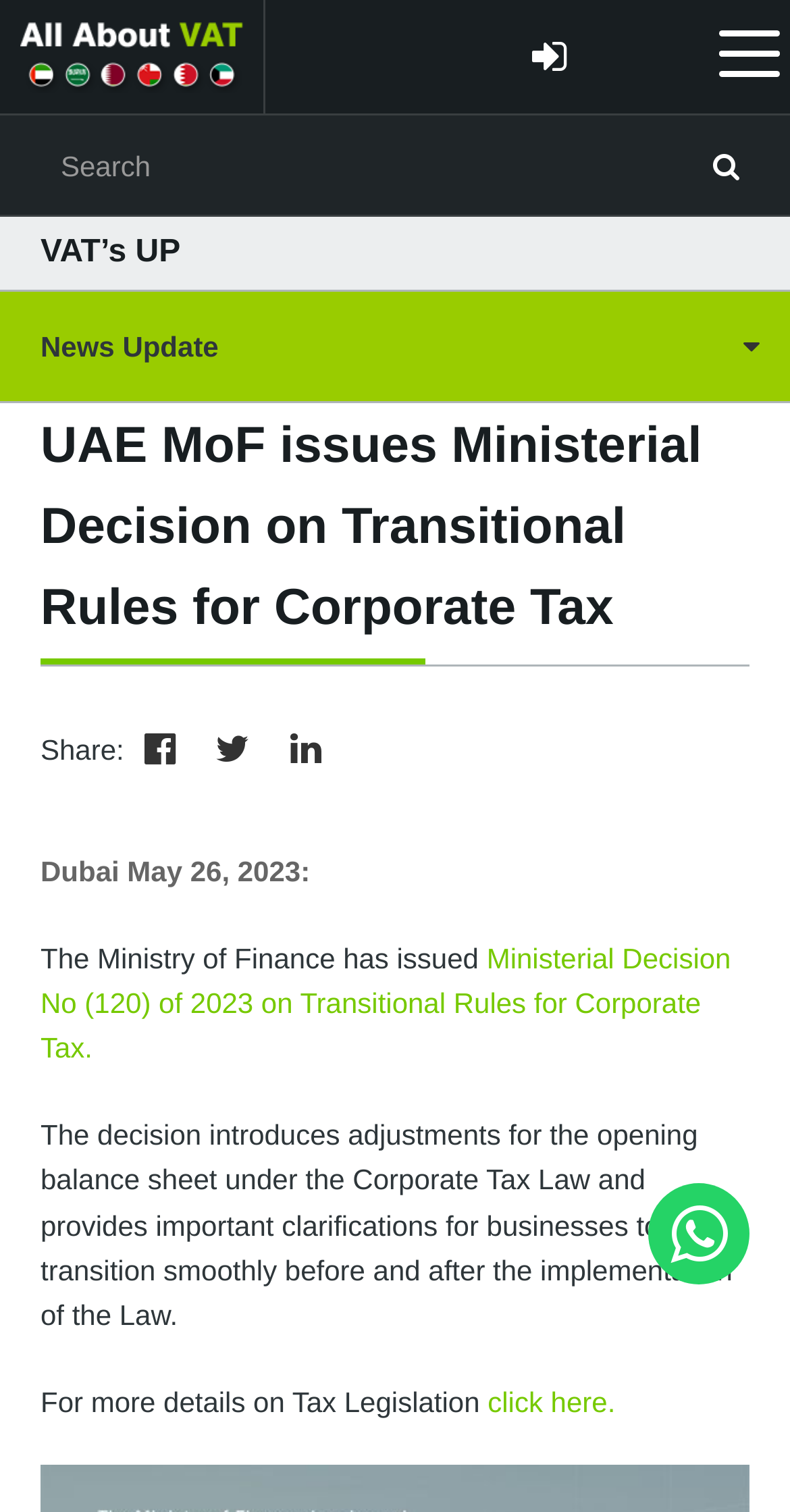Provide an in-depth caption for the elements present on the webpage.

The webpage is about the Ministry of Finance's Ministerial Decision on Transitional Rules for Corporate Tax in the UAE. At the top left, there is a heading "VAT In UAE" with a link and an image. On the top right, there is a link to "Login/Register" and another link with a searchbox below it. 

Below the searchbox, there is a heading "VAT's UP" followed by a link with a news update icon. The main content of the webpage starts with a heading "UAE MoF issues Ministerial Decision on Transitional Rules for Corporate Tax" which is positioned in the middle of the page. 

Below the main heading, there is a "Share:" label with three social media links next to it. The article starts with a date "Dubai May 26, 2023:" followed by a paragraph of text describing the Ministerial Decision. The paragraph includes a link to the decision. 

The article continues with another paragraph explaining the adjustments and clarifications provided by the decision. Finally, there is a sentence "For more details on Tax Legislation" with a link to "click here."